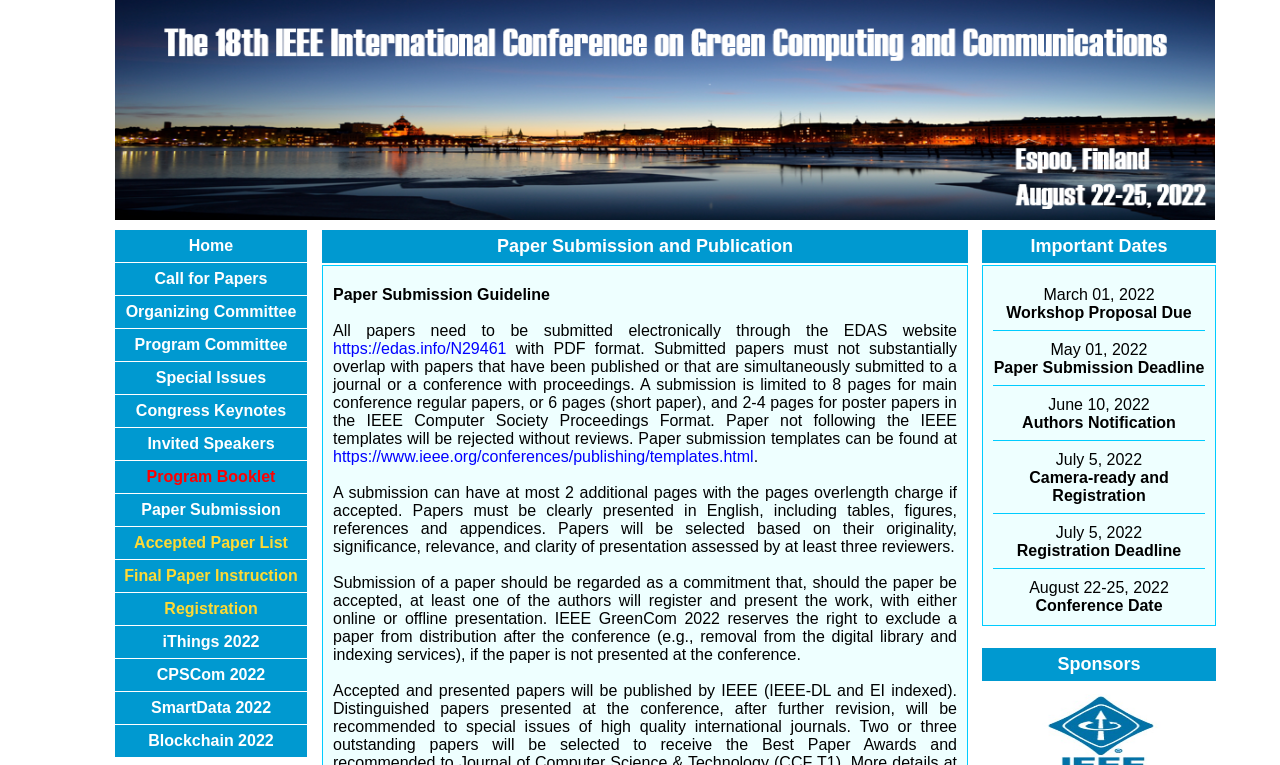Please identify the bounding box coordinates of the clickable element to fulfill the following instruction: "Click the 'Home' link". The coordinates should be four float numbers between 0 and 1, i.e., [left, top, right, bottom].

[0.091, 0.302, 0.239, 0.341]